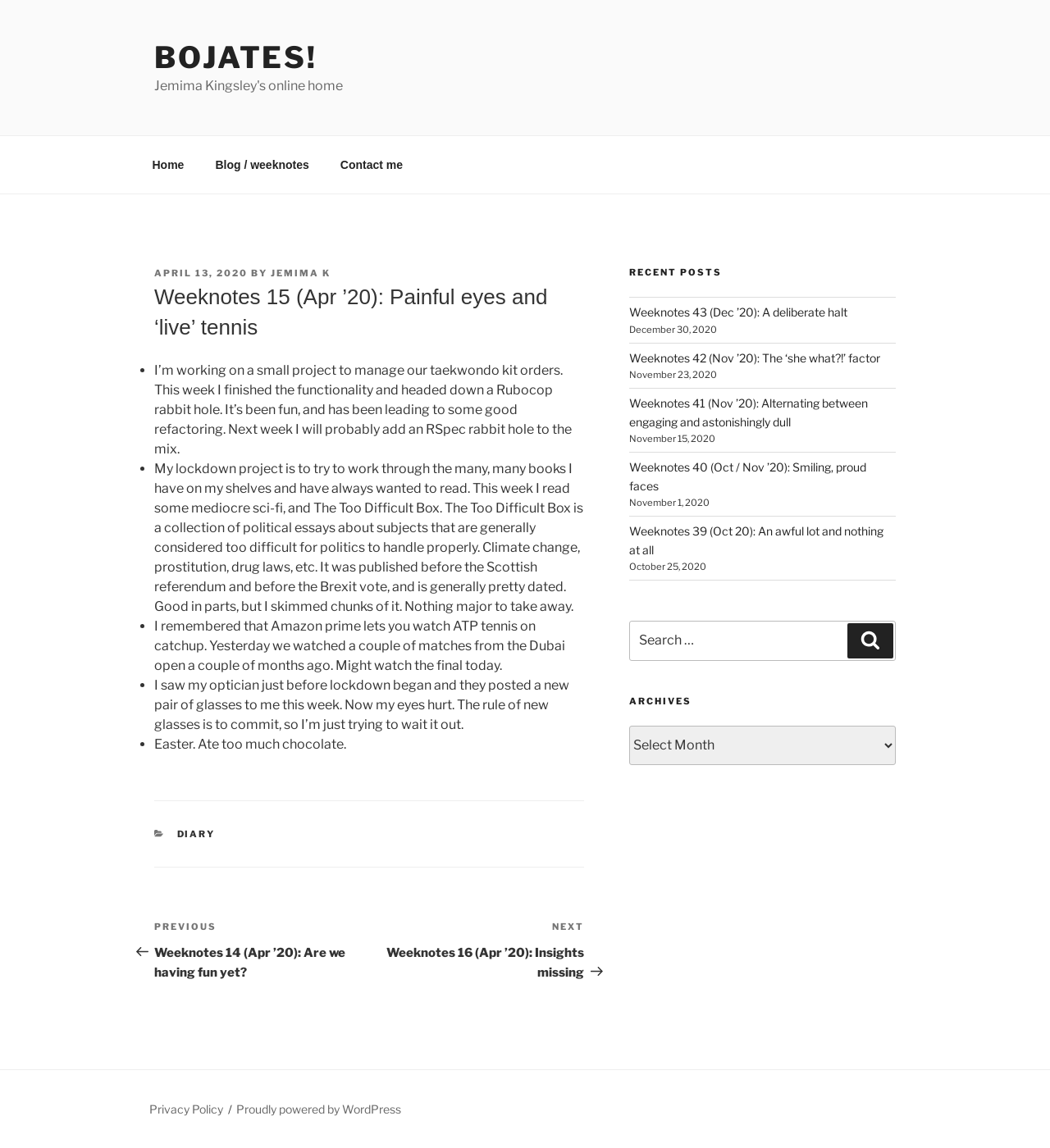Please respond to the question using a single word or phrase:
How many recent posts are listed?

5